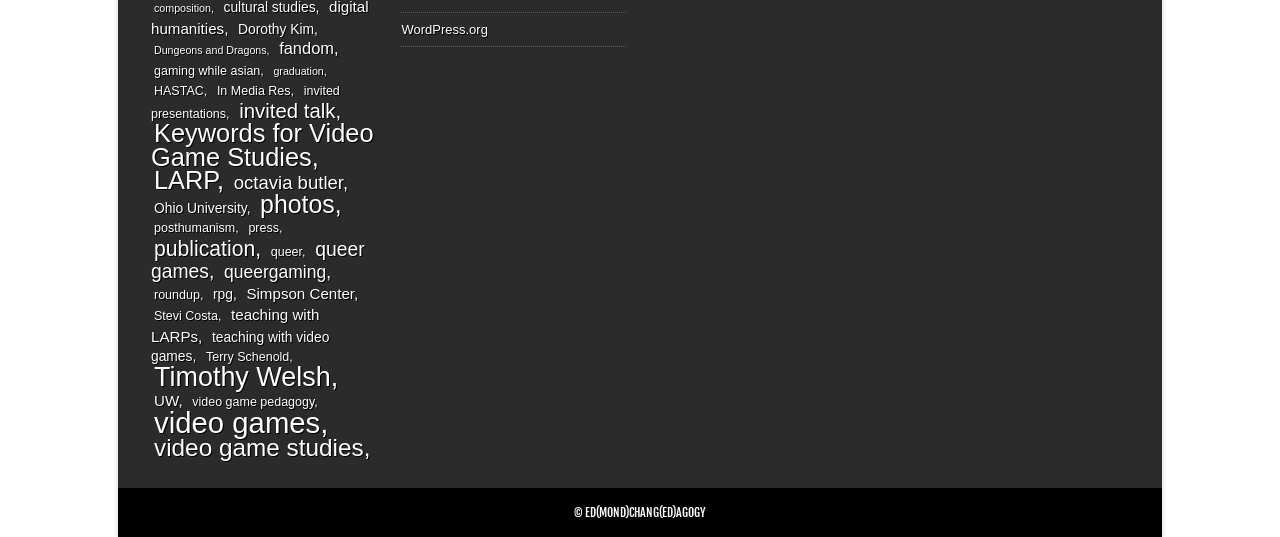What is the website platform used to create this webpage?
Can you give a detailed and elaborate answer to the question?

Based on the link at the bottom of the webpage, I determined that the website platform used to create this webpage is WordPress, as indicated by the 'WordPress.org' link.